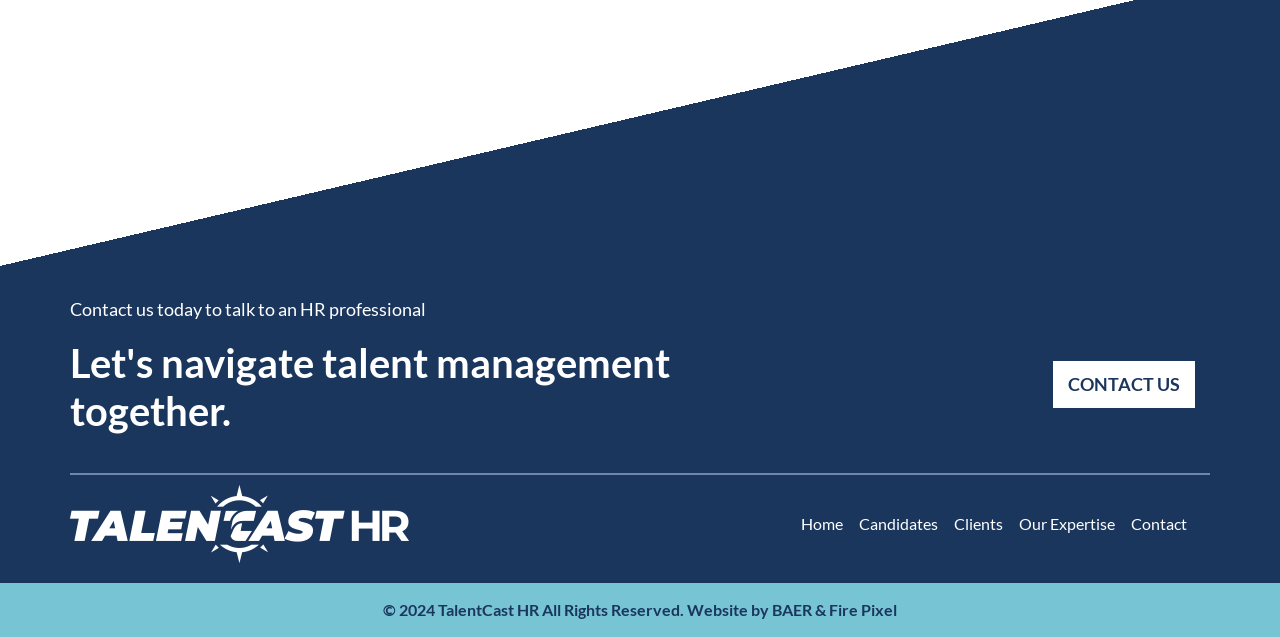What is the company's tagline?
Answer the question based on the image using a single word or a brief phrase.

Let's navigate talent management together.